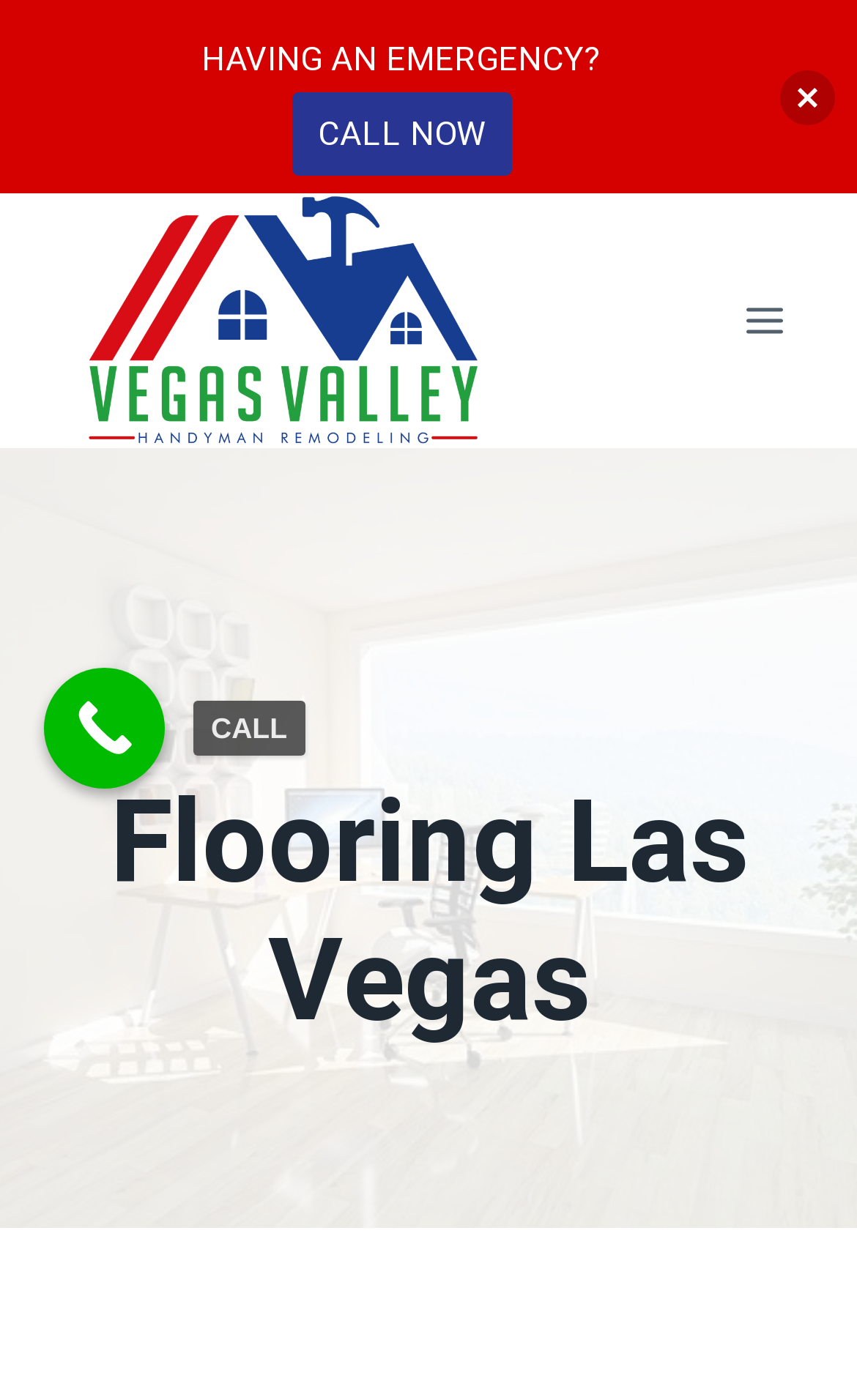Determine the webpage's heading and output its text content.

Flooring Las Vegas